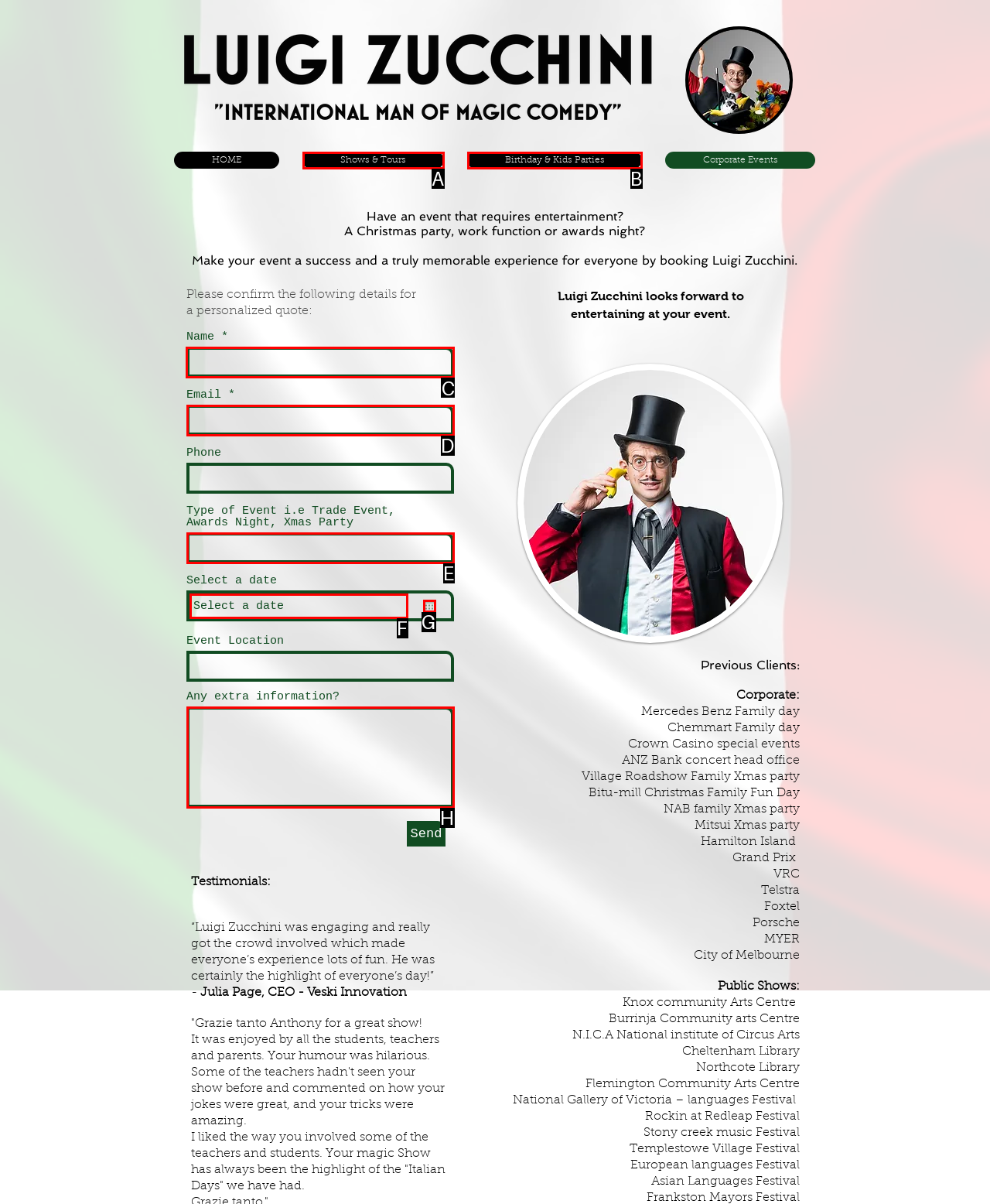Tell me which one HTML element I should click to complete the following task: Enter your name in the input field Answer with the option's letter from the given choices directly.

C